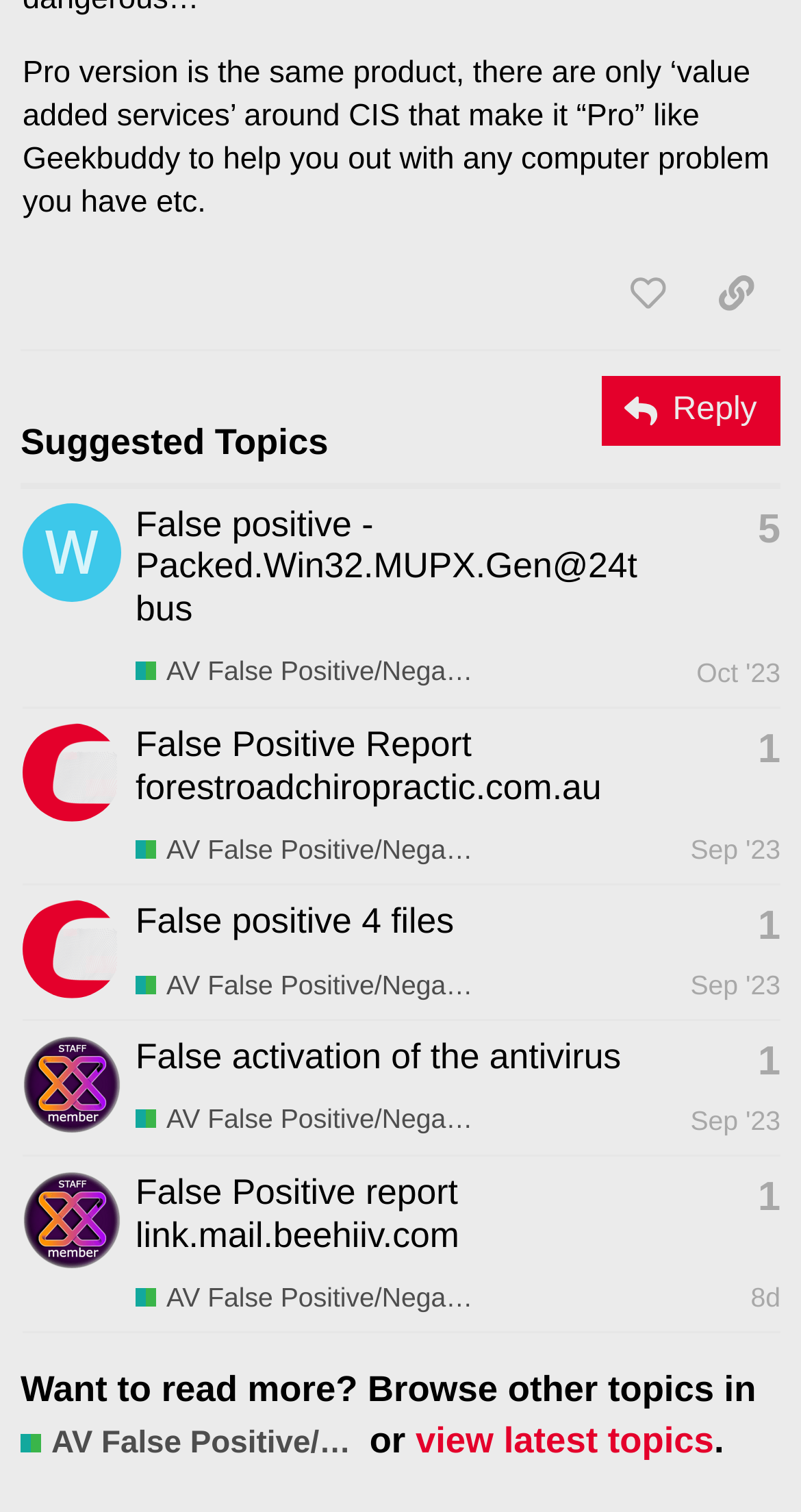Specify the bounding box coordinates of the region I need to click to perform the following instruction: "Browse other topics in AV False Positive/Negative Detection Reporting". The coordinates must be four float numbers in the range of 0 to 1, i.e., [left, top, right, bottom].

[0.026, 0.943, 0.449, 0.968]